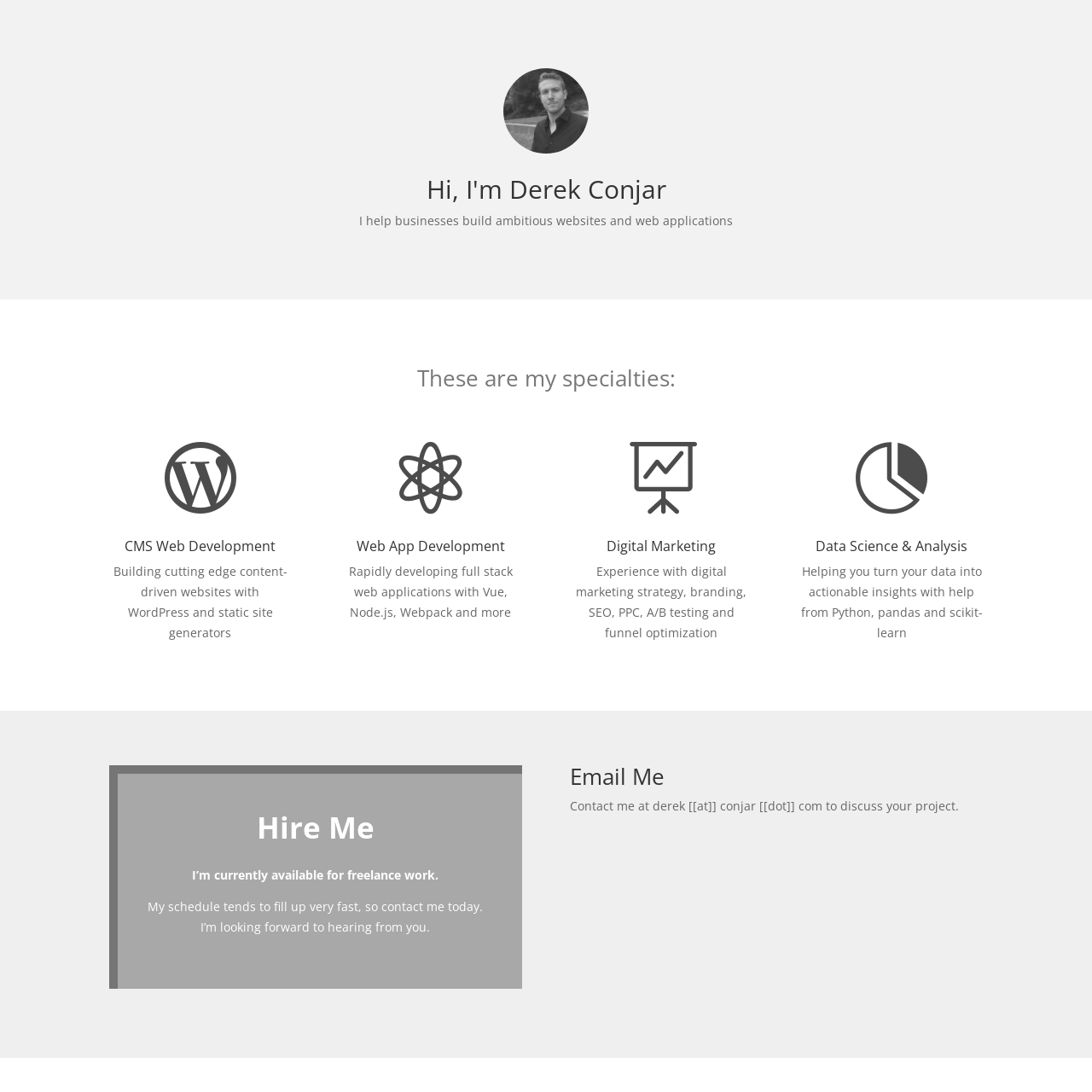Please find the top heading of the webpage and generate its text.

Hi, I'm Derek Conjar